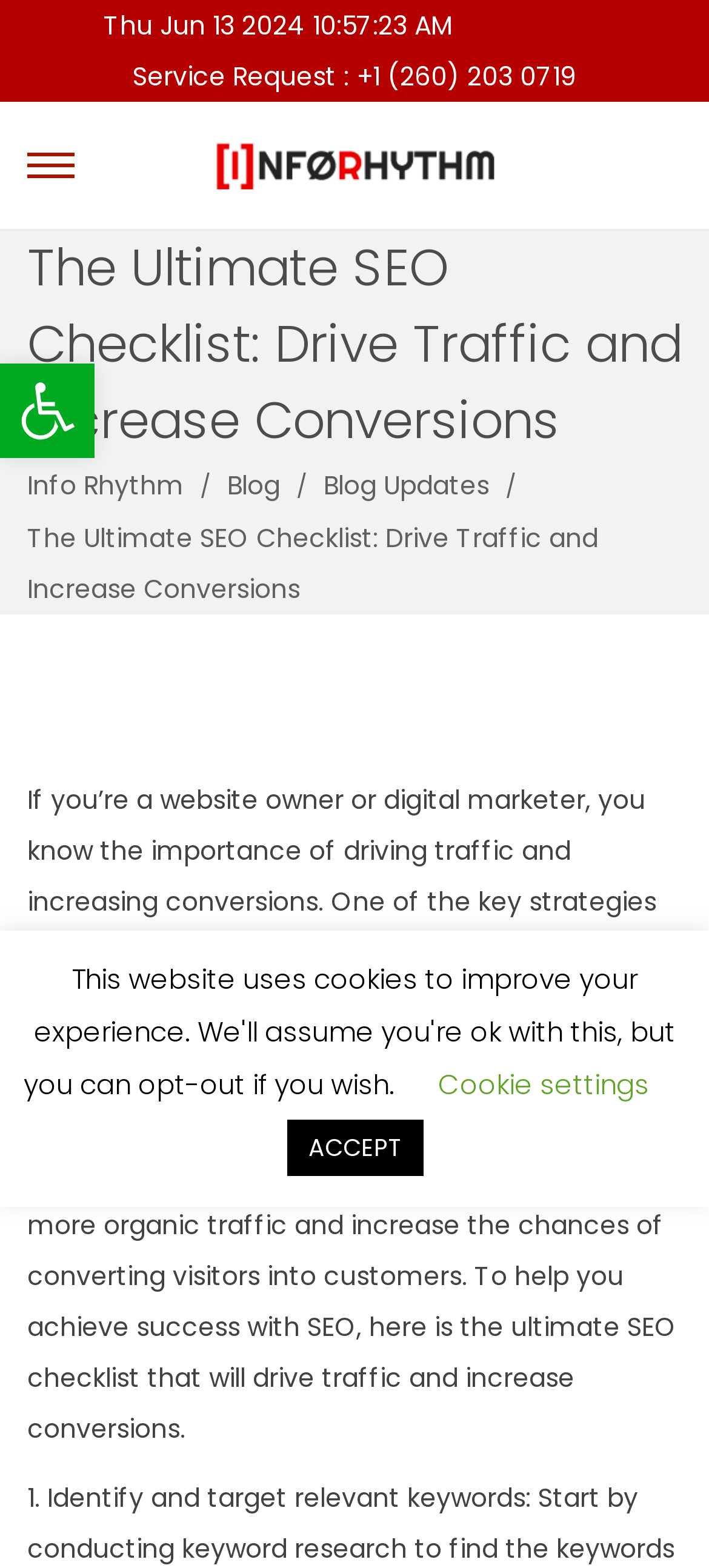Identify and generate the primary title of the webpage.

The Ultimate SEO Checklist: Drive Traffic and Increase Conversions